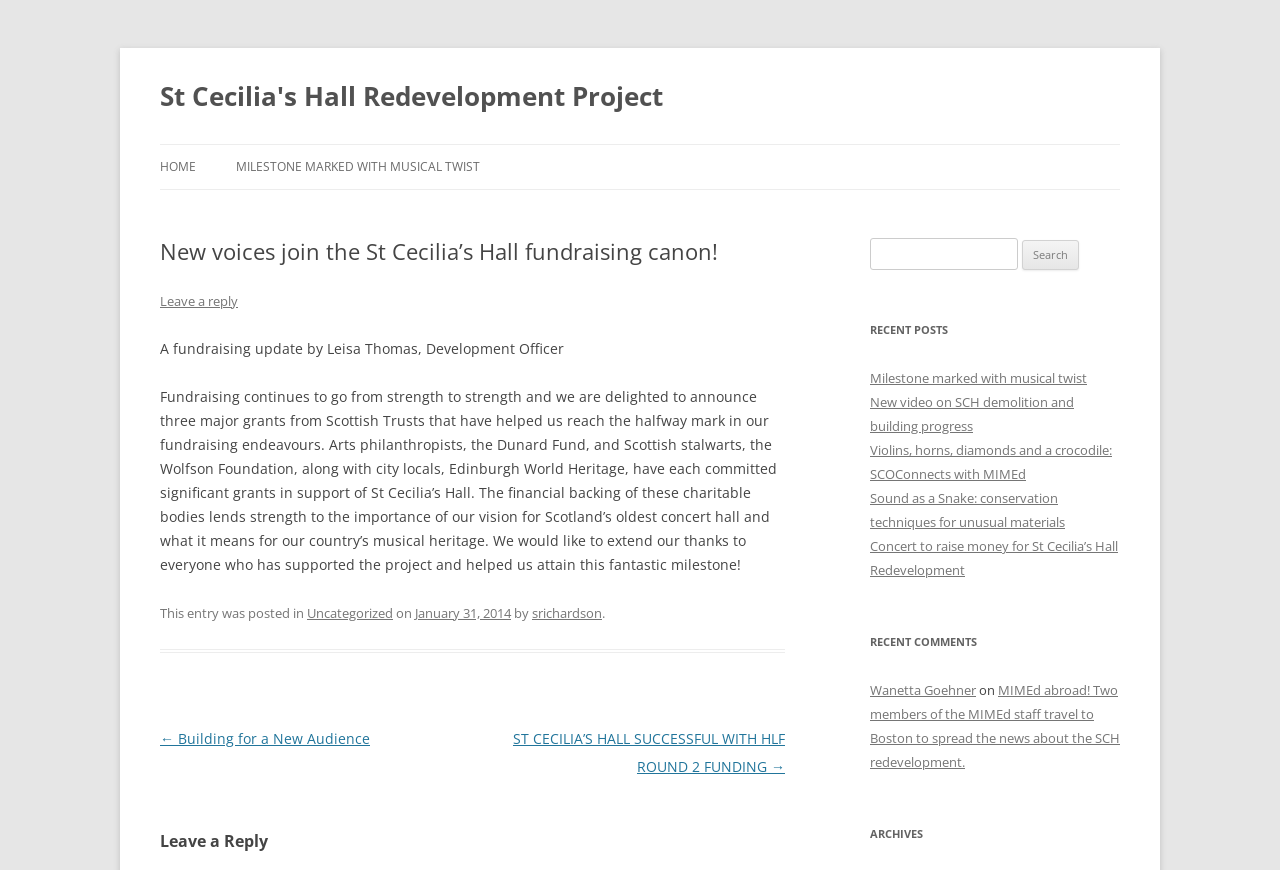What is the current milestone of St Cecilia’s Hall fundraising?
Answer the question using a single word or phrase, according to the image.

Halfway mark